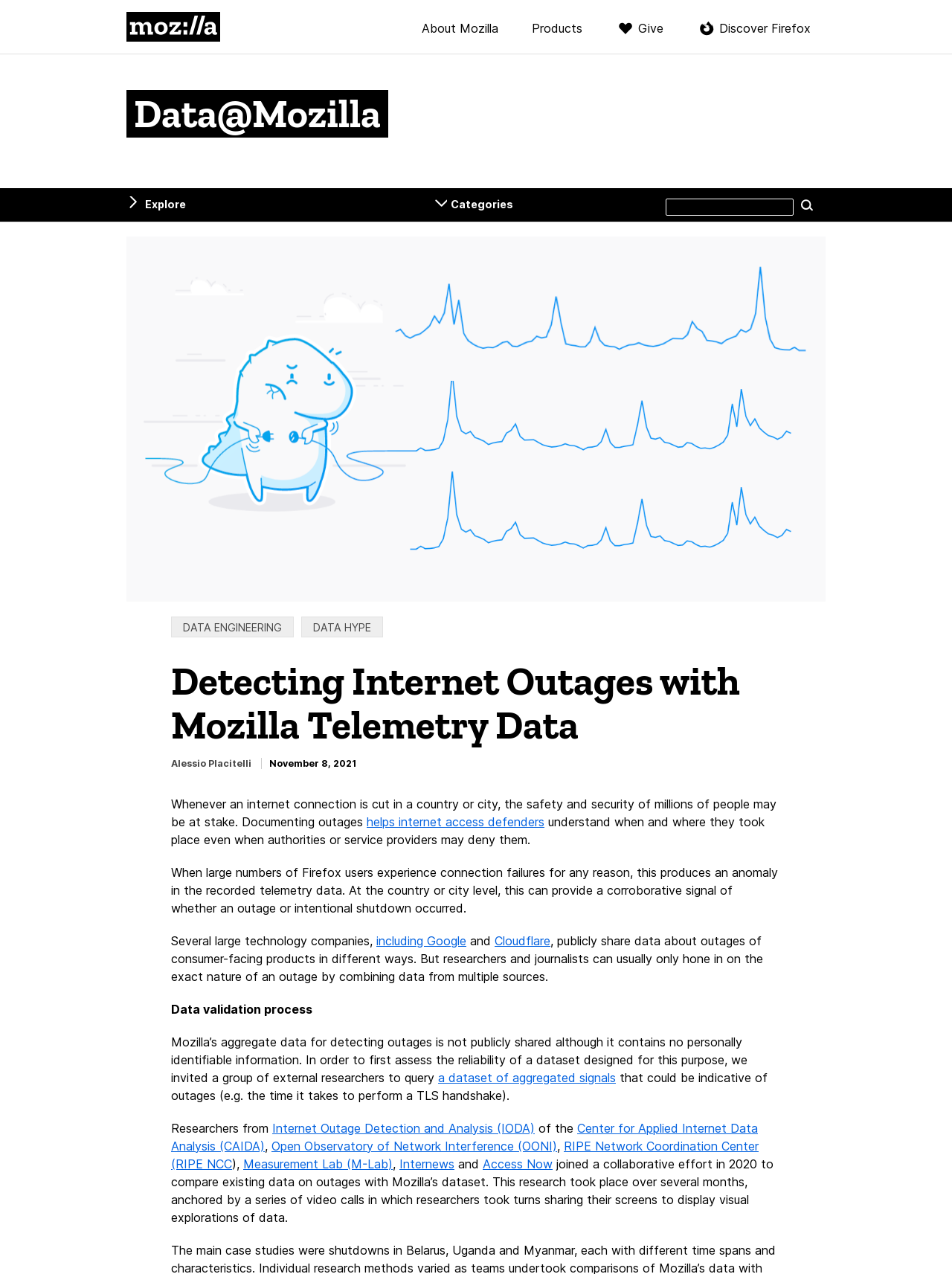How many links are there in the categories section?
Please answer the question with a detailed response using the information from the screenshot.

I counted the number of links under the 'Categories:' heading, which includes links like 'DATA ENGINEERING', 'DATA HYPE', and others.